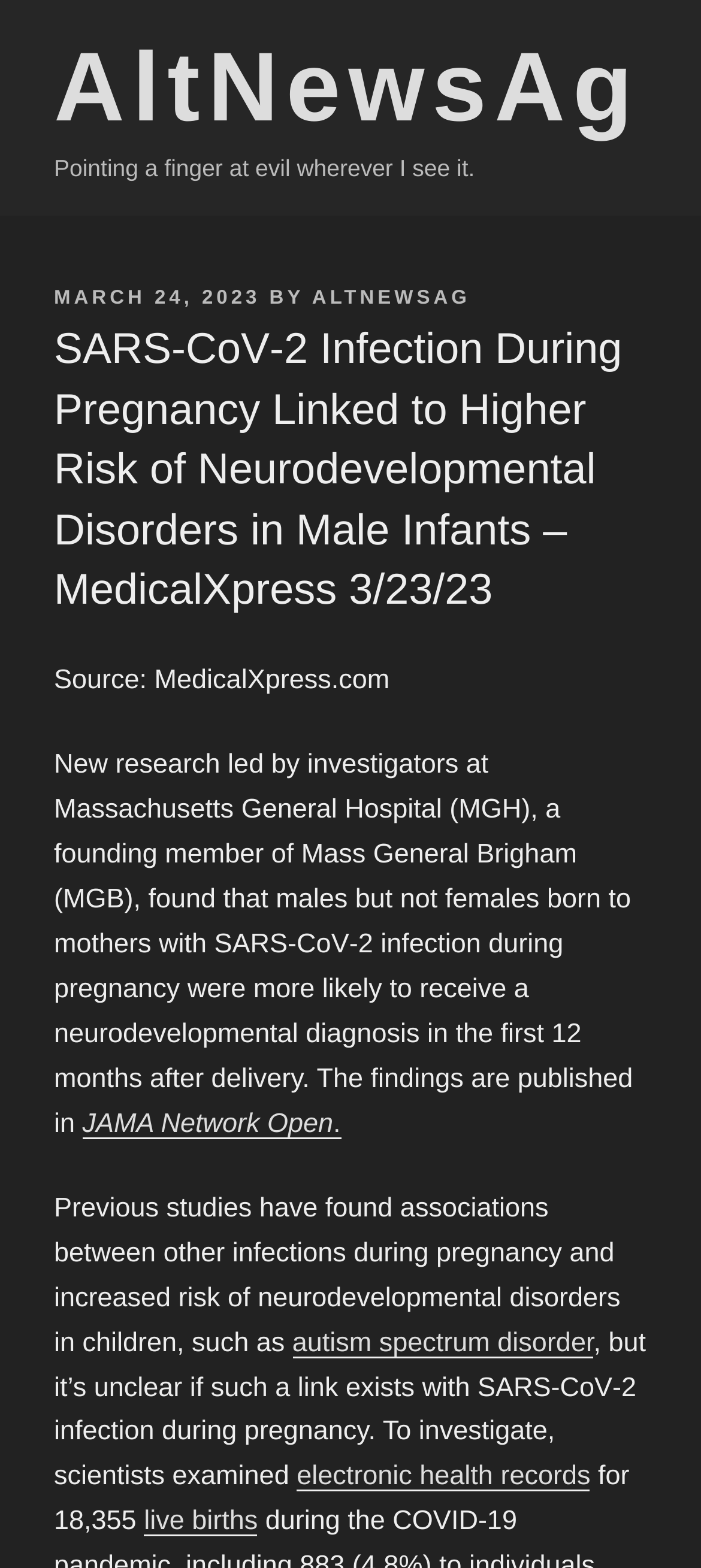Identify the primary heading of the webpage and provide its text.

SARS‐CoV‐2 Infection During Pregnancy Linked to Higher Risk of Neurodevelopmental Disorders in Male Infants – MedicalXpress 3/23/23